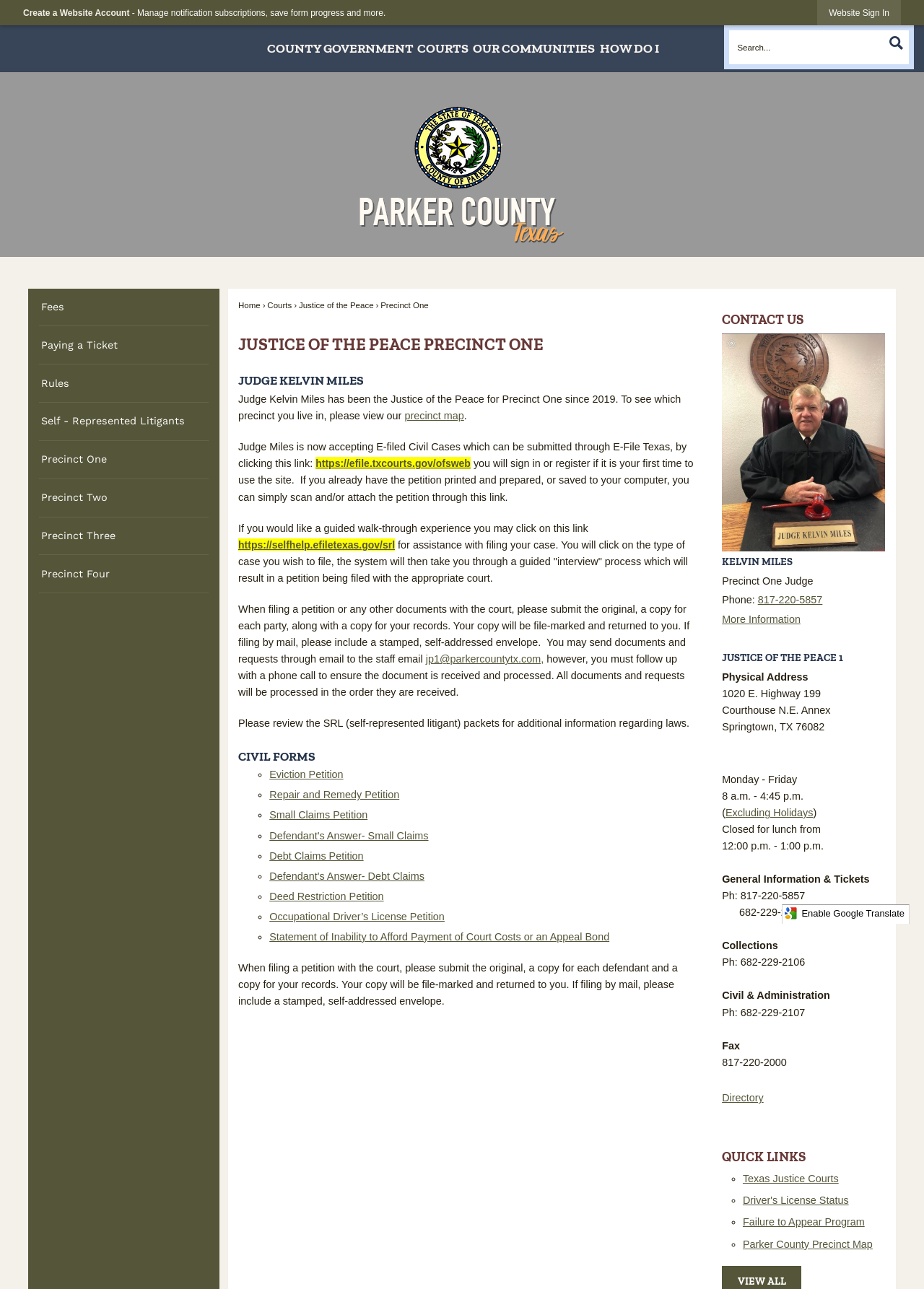Who is the Justice of the Peace for Precinct One?
Deliver a detailed and extensive answer to the question.

I found this information by reading the text on the webpage, specifically the section that says 'Judge Kelvin Miles has been the Justice of the Peace for Precinct One since 2019.'